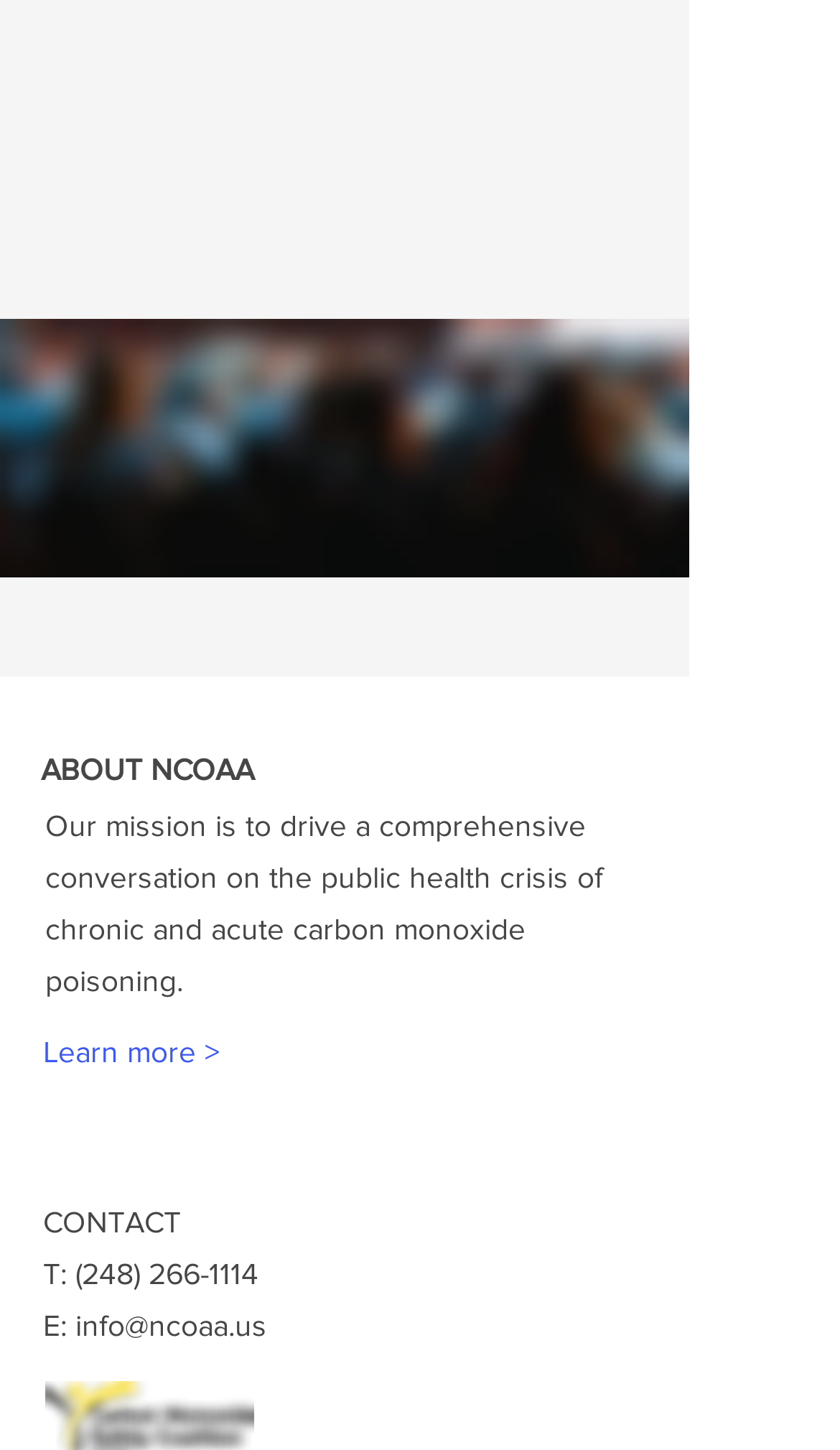Provide a single word or phrase to answer the given question: 
What is the email address to contact?

info@ncoaa.us